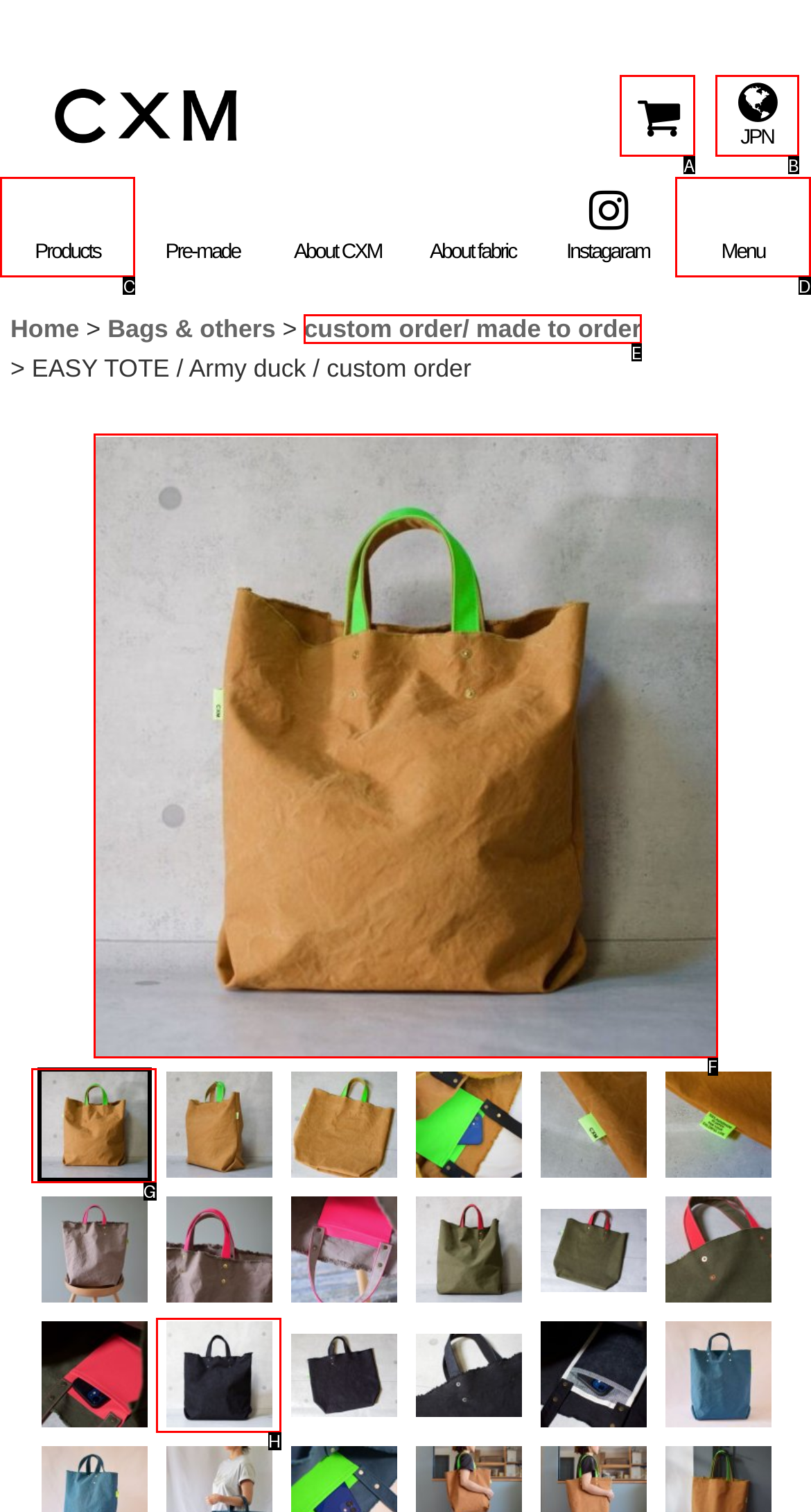Select the HTML element that corresponds to the description: Products. Reply with the letter of the correct option.

C